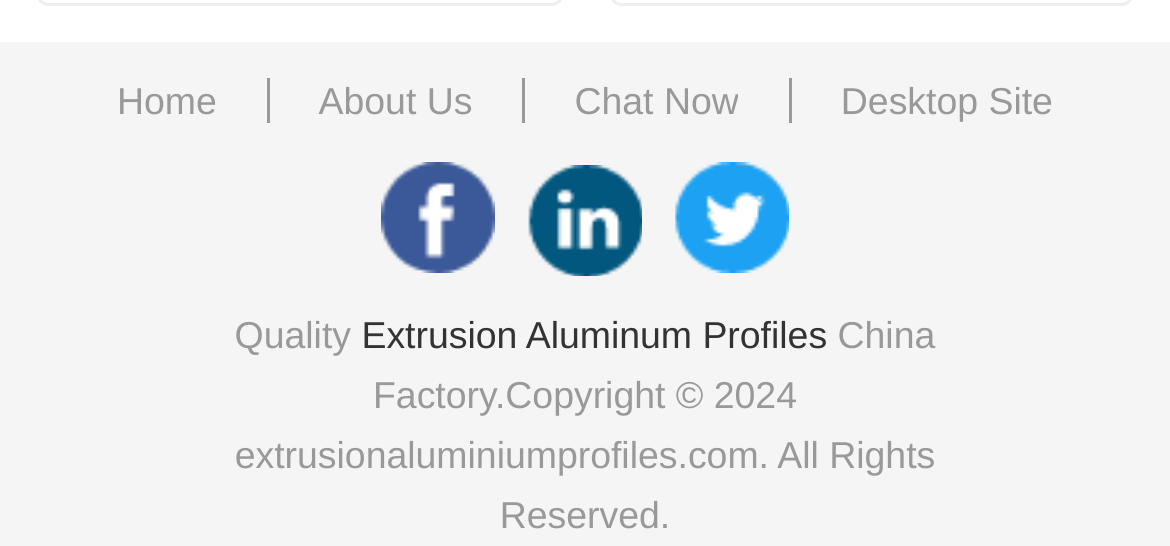Examine the screenshot and answer the question in as much detail as possible: What is the copyright information at the bottom?

The copyright information at the bottom is '2024 extrusionaluminiumprofiles.com' because the StaticText element with OCR text 'China Factory.Copyright © 2024 extrusionaluminiumprofiles.com. All Rights Reserved.' has a bounding box [0.201, 0.579, 0.799, 0.985] which is at the bottom of the webpage.